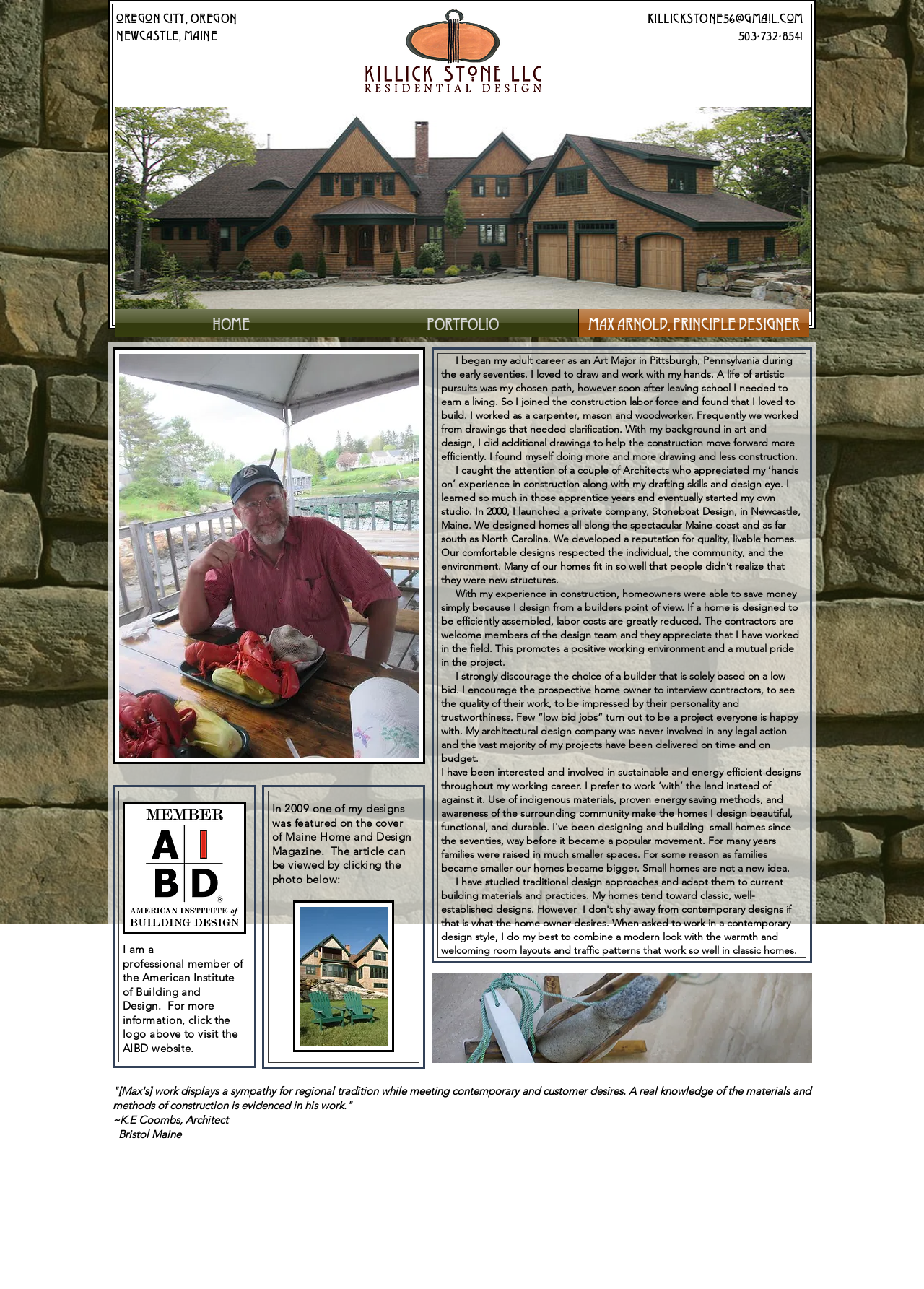What is the profession of Max Arnold?
Answer the question with detailed information derived from the image.

Based on the webpage, Max Arnold is a principle designer, which is evident from the navigation menu where his name is listed as a link. Additionally, the text on the webpage describes his experience and skills in design and construction.